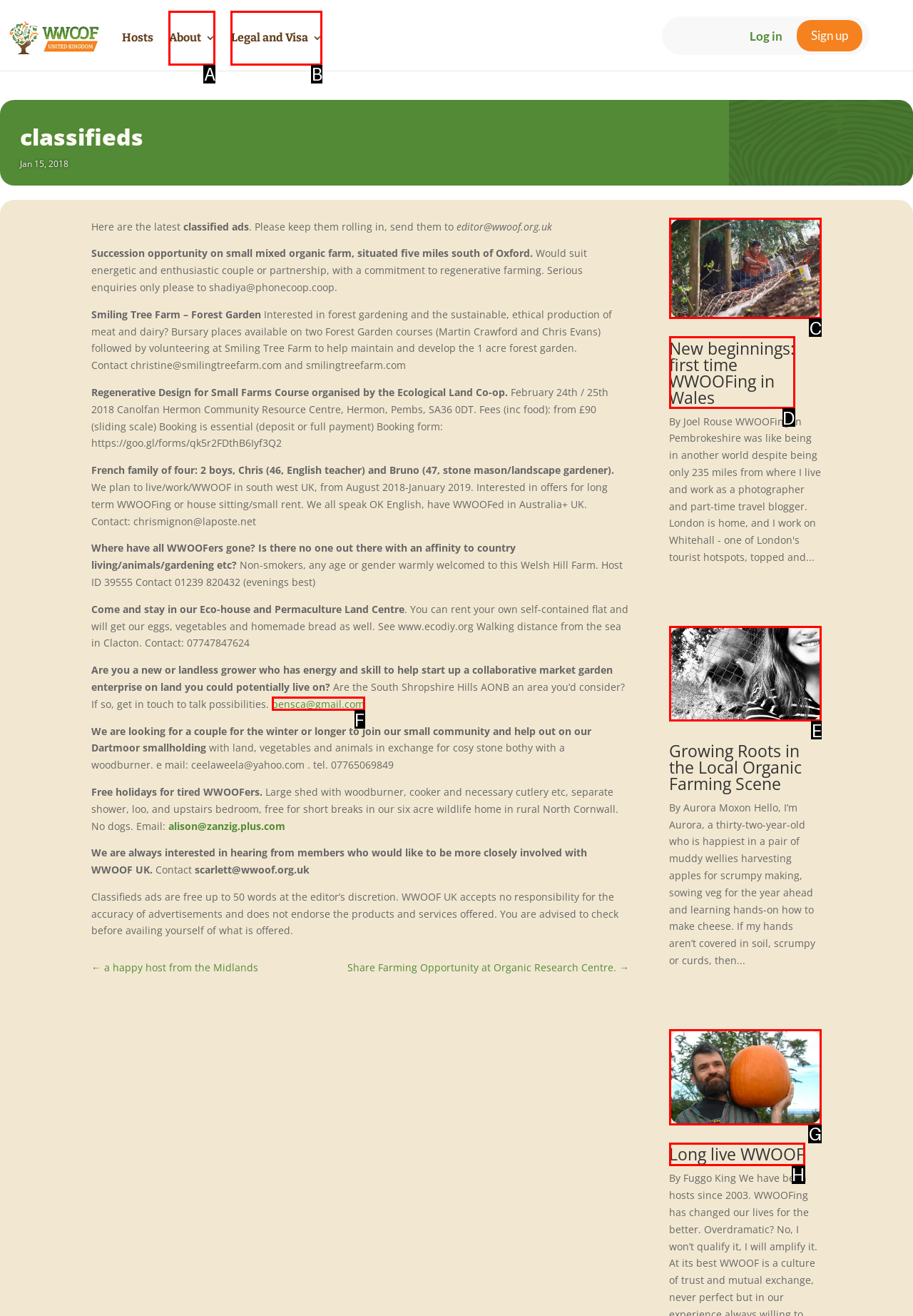Match the description to the correct option: Legal and Visa
Provide the letter of the matching option directly.

B